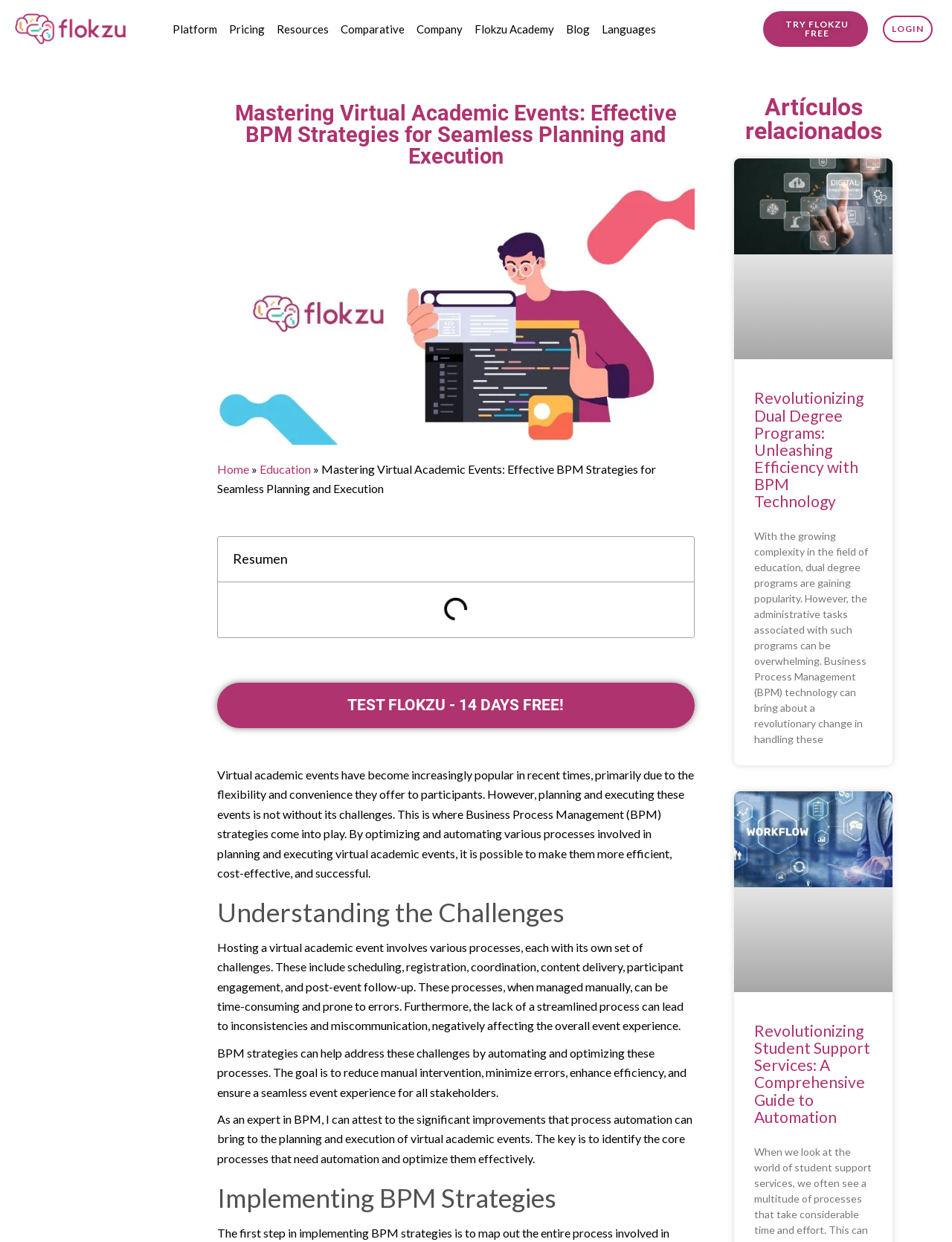Highlight the bounding box coordinates of the region I should click on to meet the following instruction: "Go to the 'Education' page".

[0.272, 0.372, 0.326, 0.383]